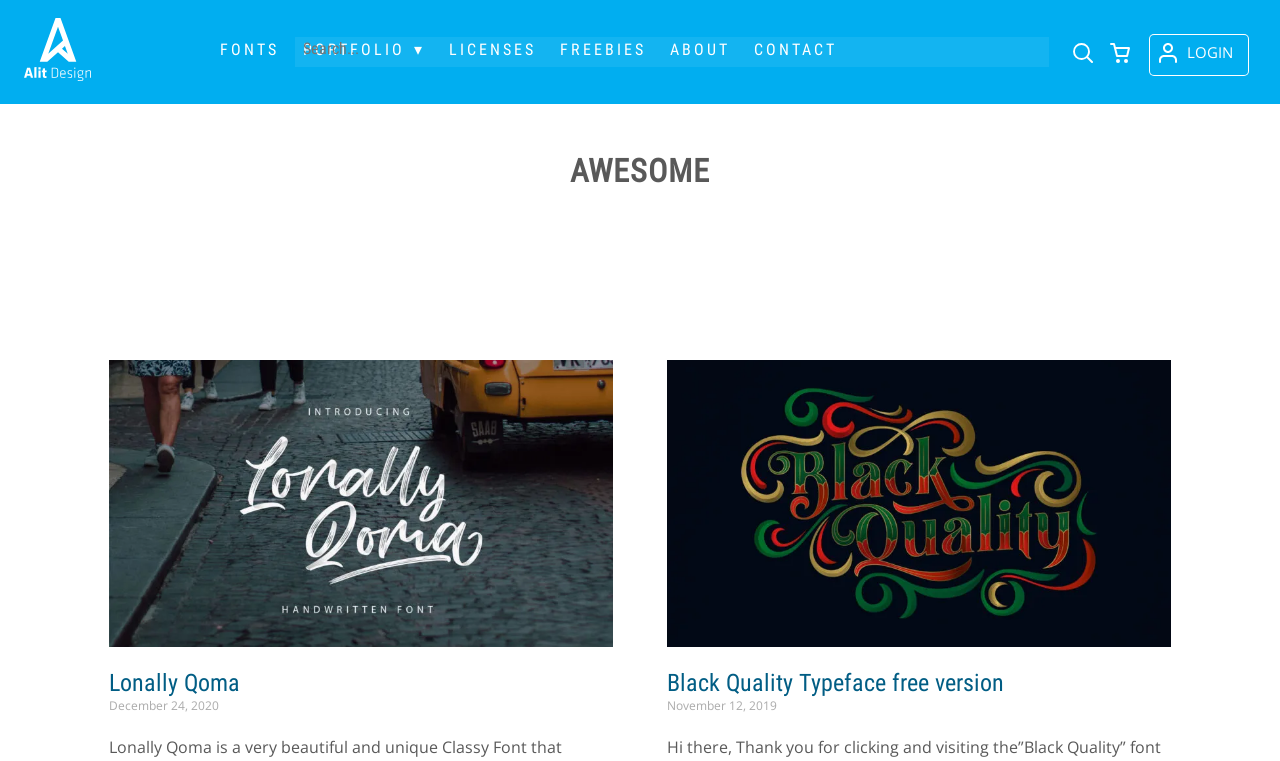What is the date of the 'Black Quality Typeface free version' post?
Can you provide an in-depth and detailed response to the question?

The 'Black Quality Typeface free version' post has a date associated with it, which is November 12, 2019. This date is located below the post title with a bounding box coordinate of [0.521, 0.916, 0.607, 0.939].